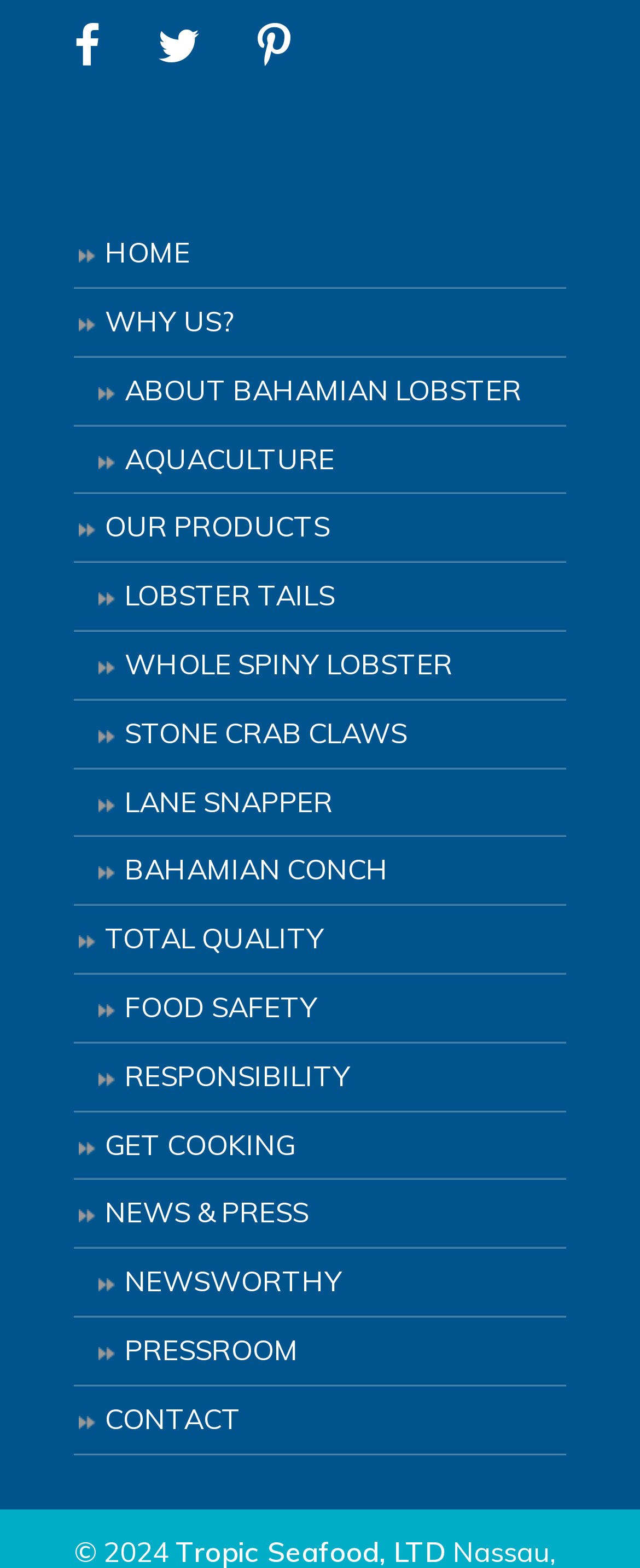Locate the bounding box of the user interface element based on this description: "BAHAMIAN CONCH".

[0.115, 0.534, 0.885, 0.578]